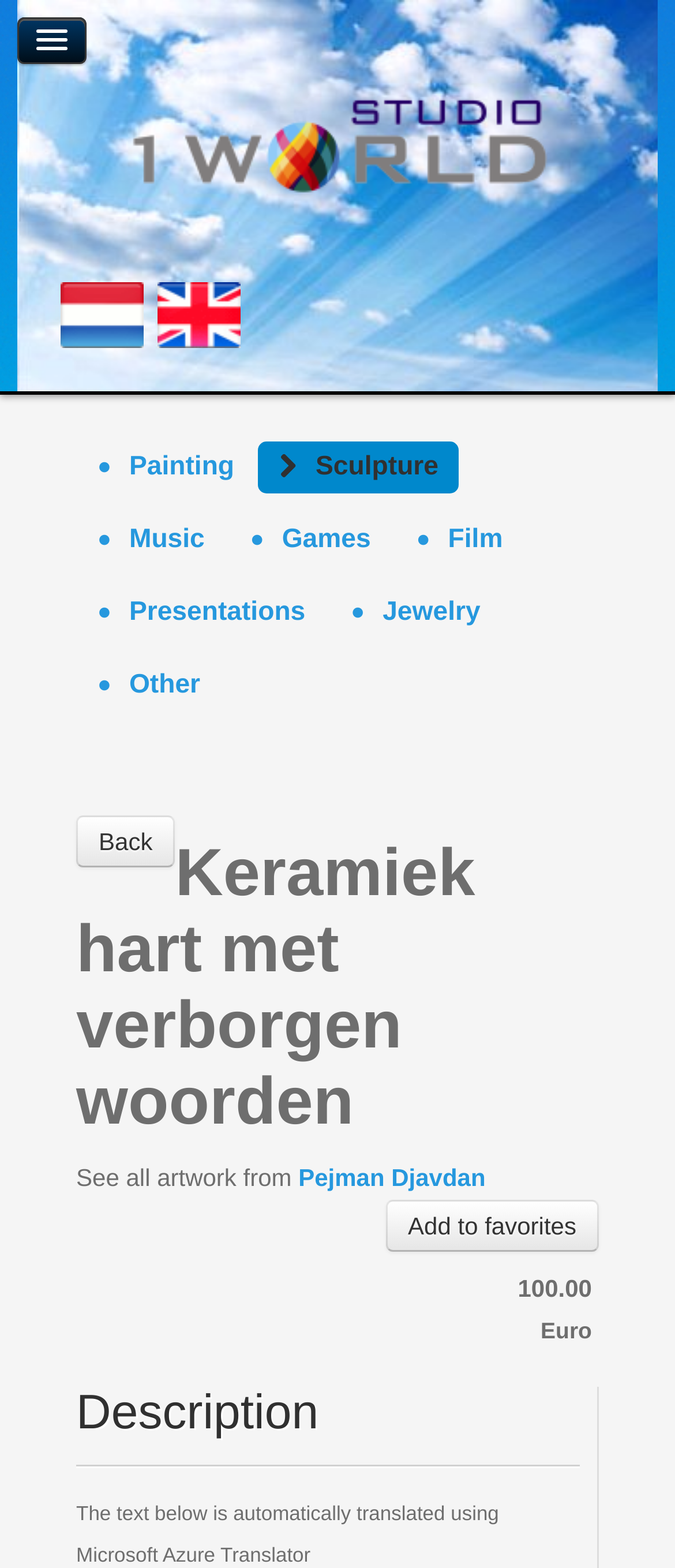What type of artwork is featured?
Provide an in-depth answer to the question, covering all aspects.

The webpage has a heading 'Keramiek hart met verborgen woorden' which translates to 'Ceramic heart with hidden words', and the UI element type is 'Sculpture', indicating that the featured artwork is a sculpture.